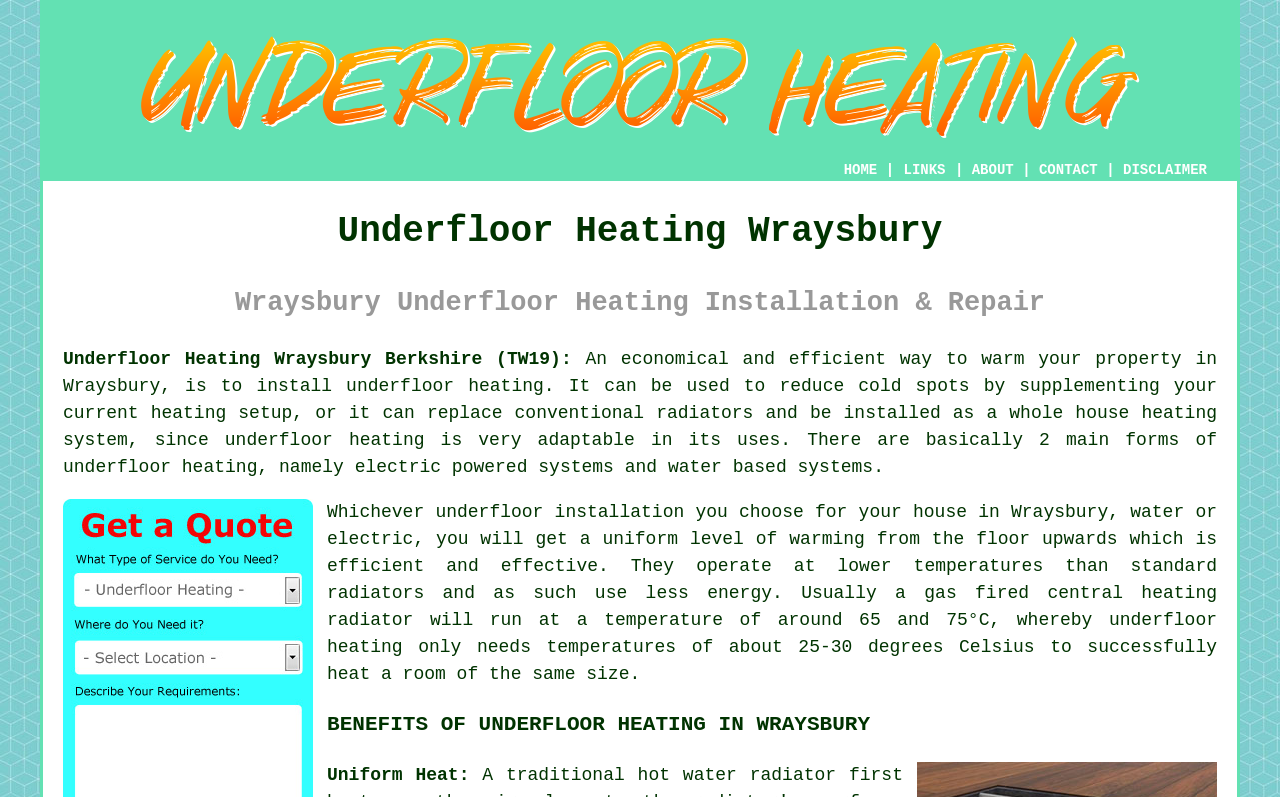Locate the bounding box coordinates of the element's region that should be clicked to carry out the following instruction: "Click ABOUT". The coordinates need to be four float numbers between 0 and 1, i.e., [left, top, right, bottom].

[0.759, 0.203, 0.792, 0.223]